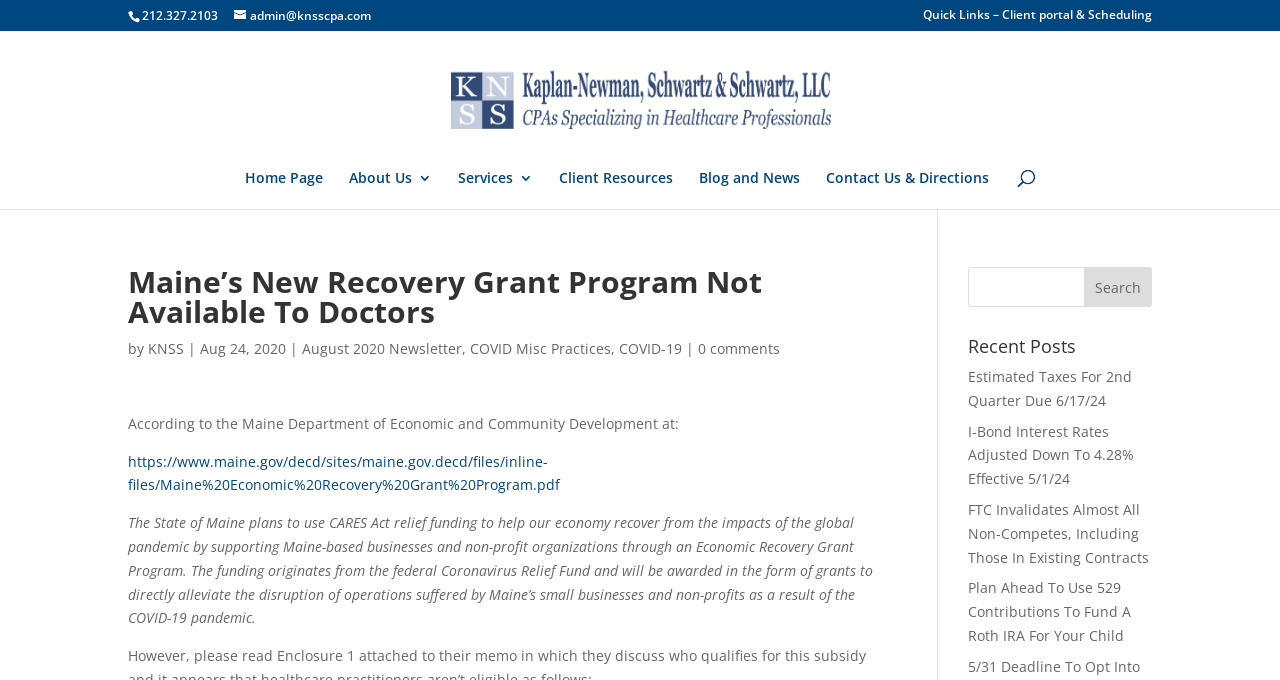Locate the bounding box coordinates of the area you need to click to fulfill this instruction: 'Read the August 2020 newsletter'. The coordinates must be in the form of four float numbers ranging from 0 to 1: [left, top, right, bottom].

[0.236, 0.499, 0.361, 0.526]